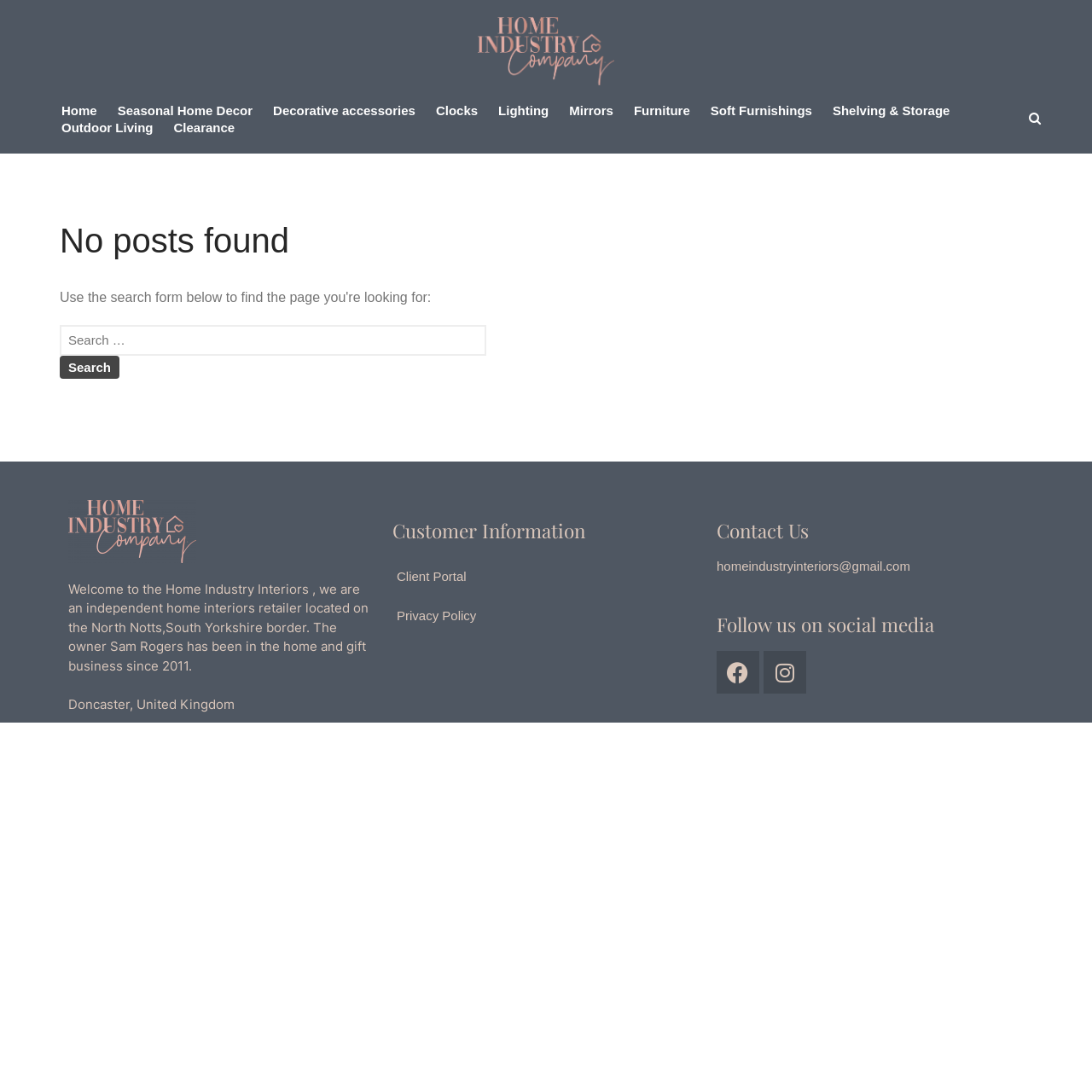What is the location of the company?
Look at the image and construct a detailed response to the question.

The location of the company can be found in the static text 'Doncaster, United Kingdom' at the bottom left corner of the page.